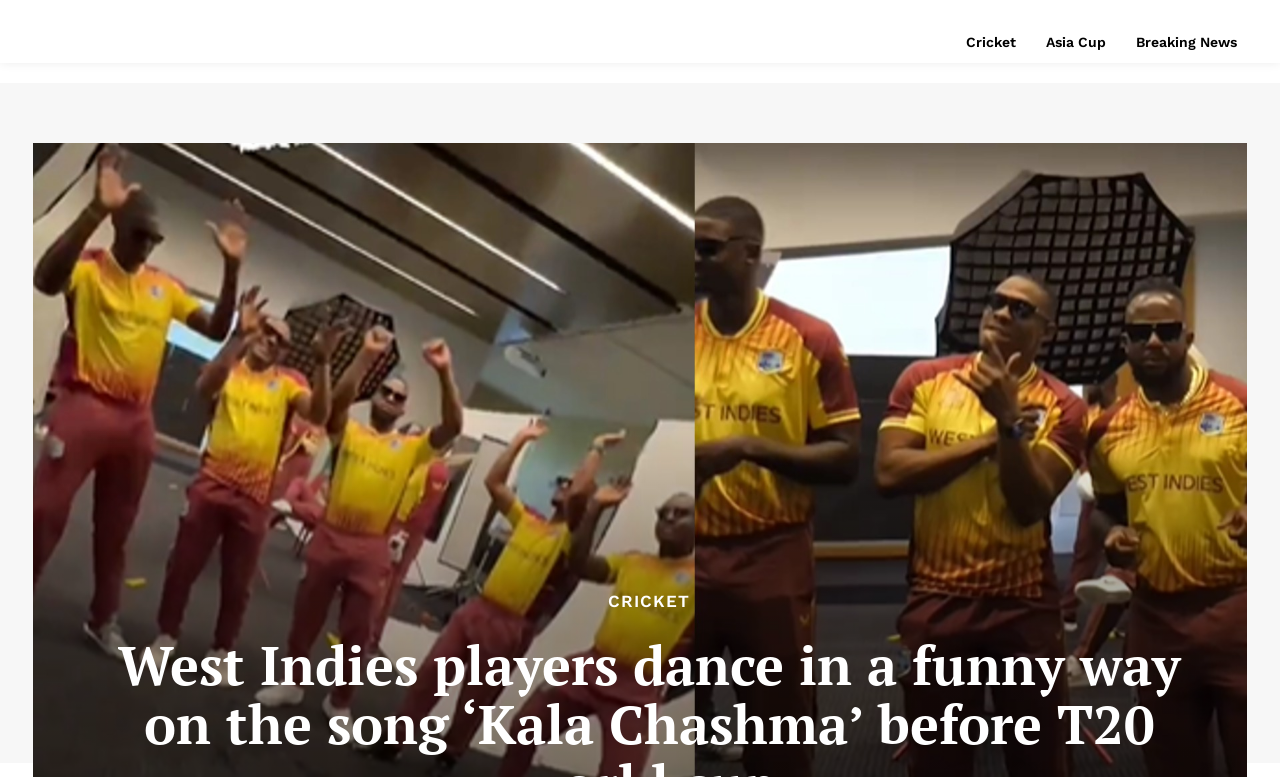Determine the main heading text of the webpage.

West Indies players dance in a funny way on the song ‘Kala Chashma’ before T20 world cup